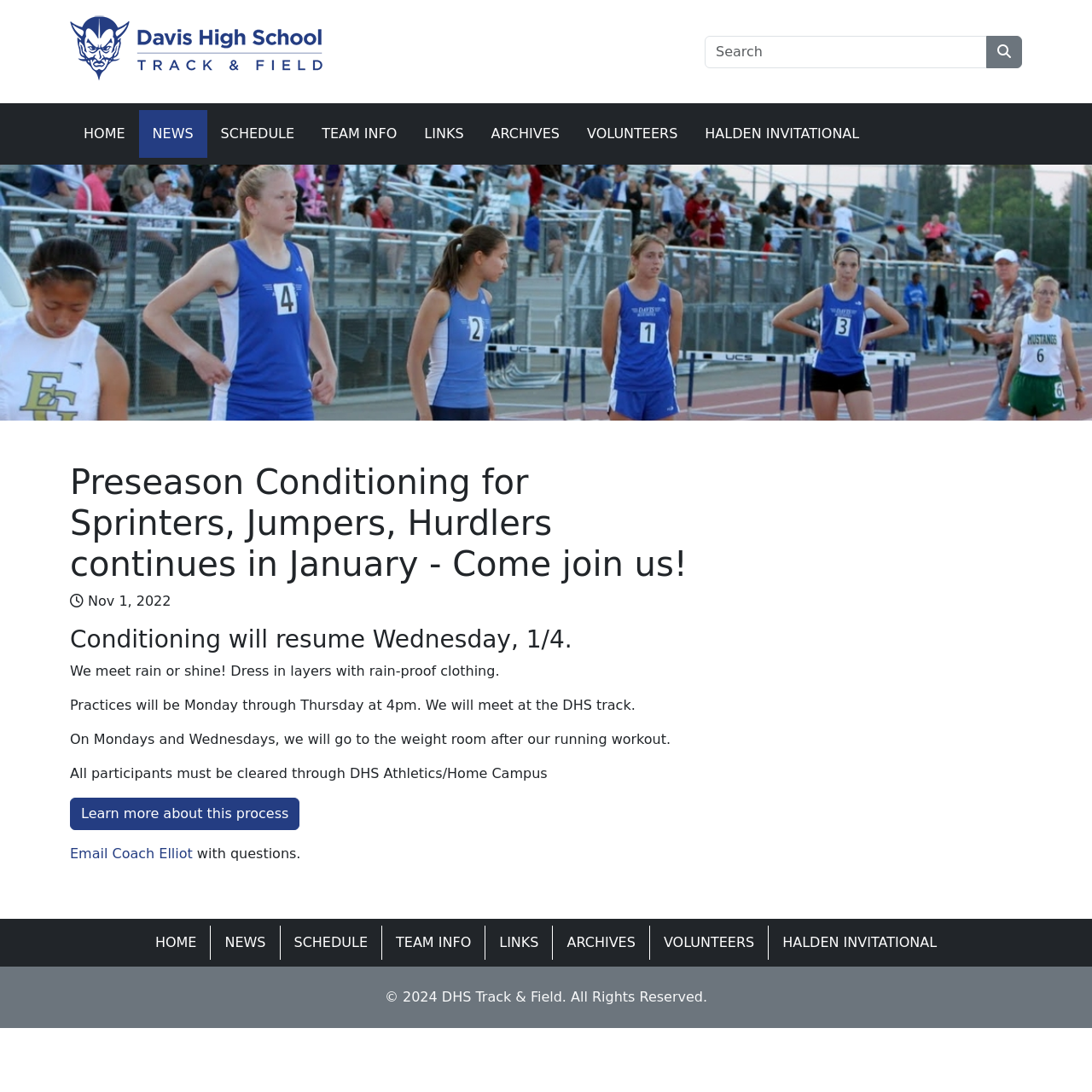Respond with a single word or phrase:
What is the time of the track practices?

4pm